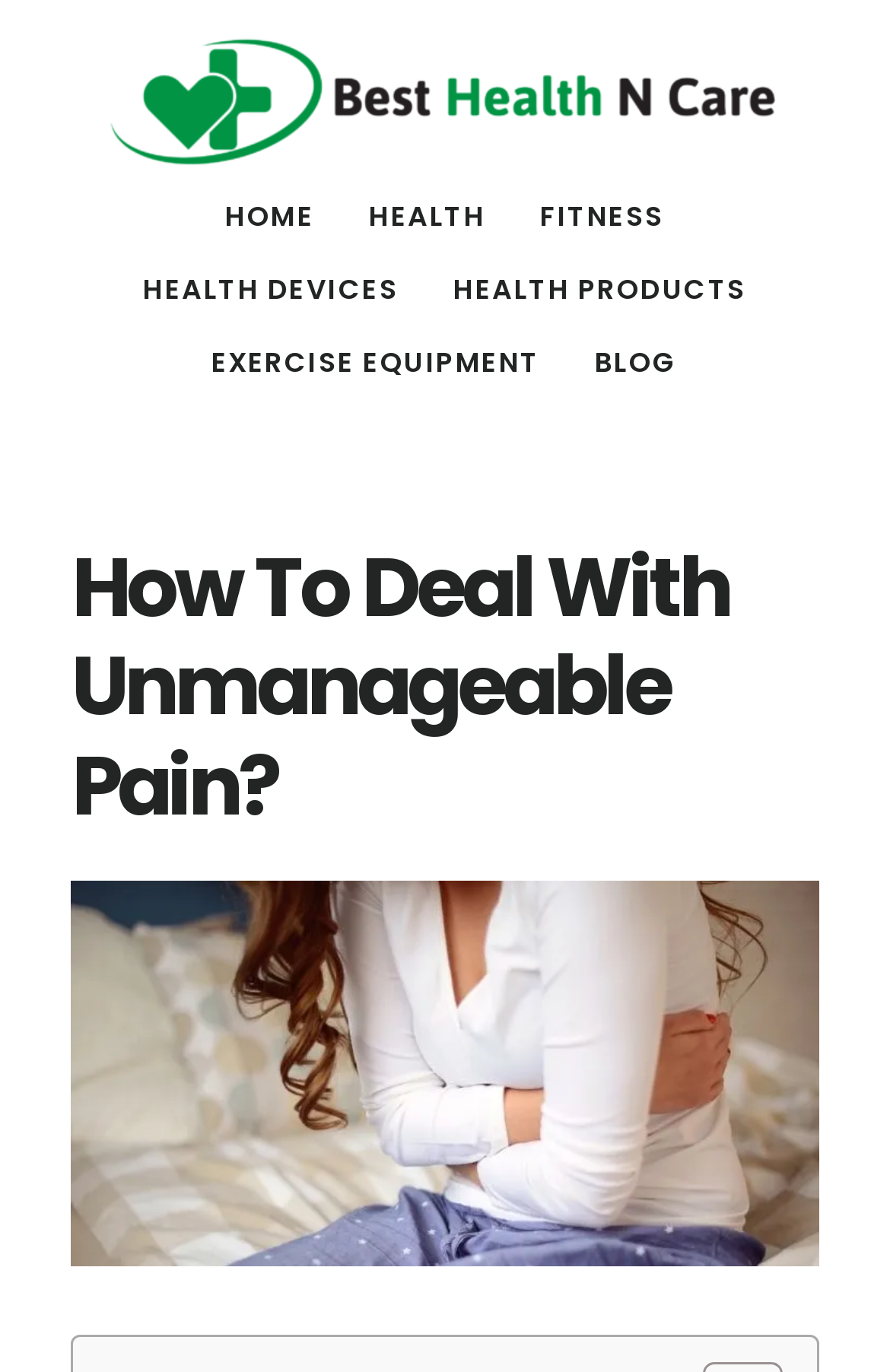Identify the bounding box coordinates for the UI element mentioned here: "Blog". Provide the coordinates as four float values between 0 and 1, i.e., [left, top, right, bottom].

[0.642, 0.238, 0.788, 0.291]